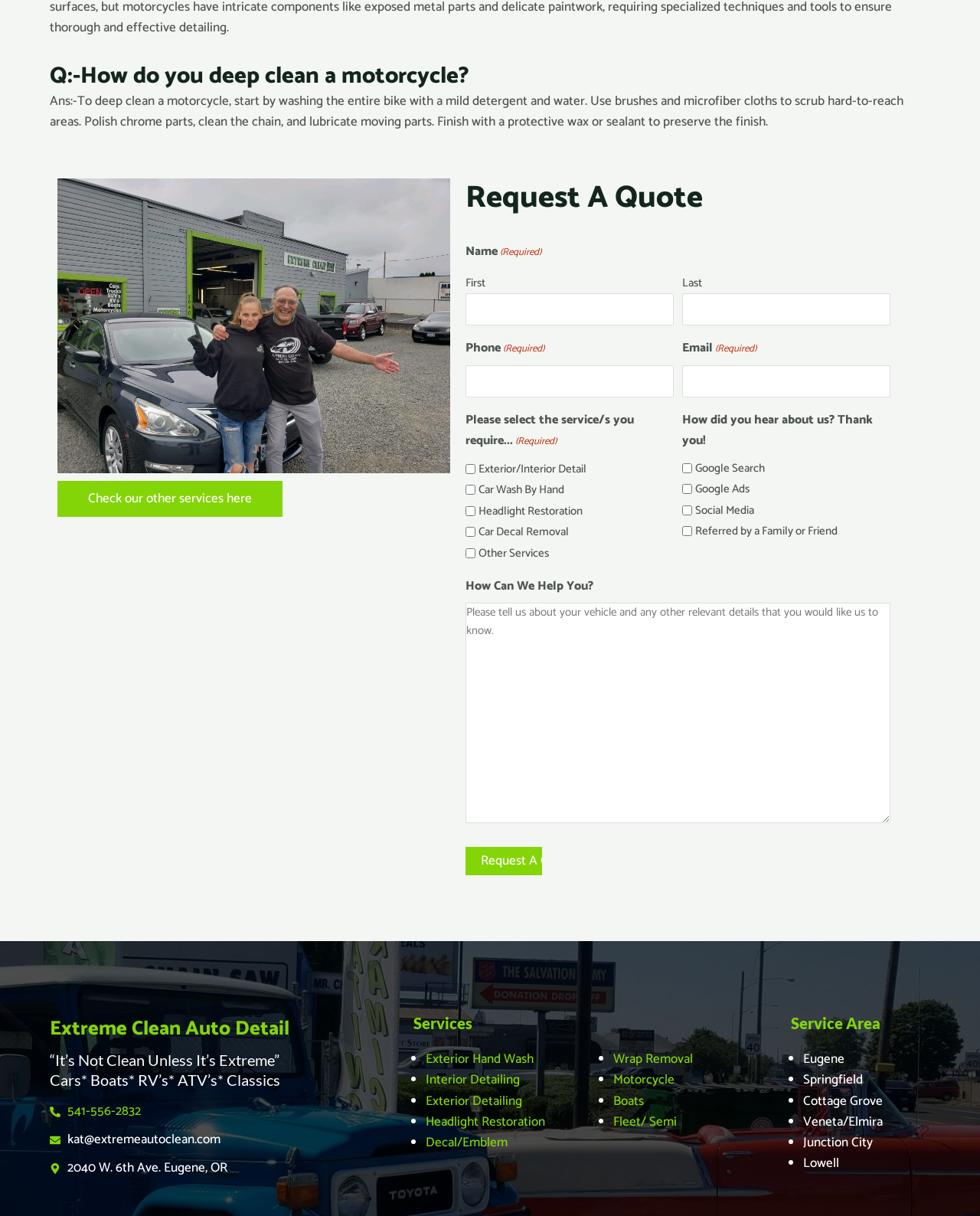Given the element description, predict the bounding box coordinates in the format (top-left x, top-left y, bottom-right x, bottom-right y). Make sure all values are between 0 and 1. Here is the element description: info@michelangelosorrento.com

None